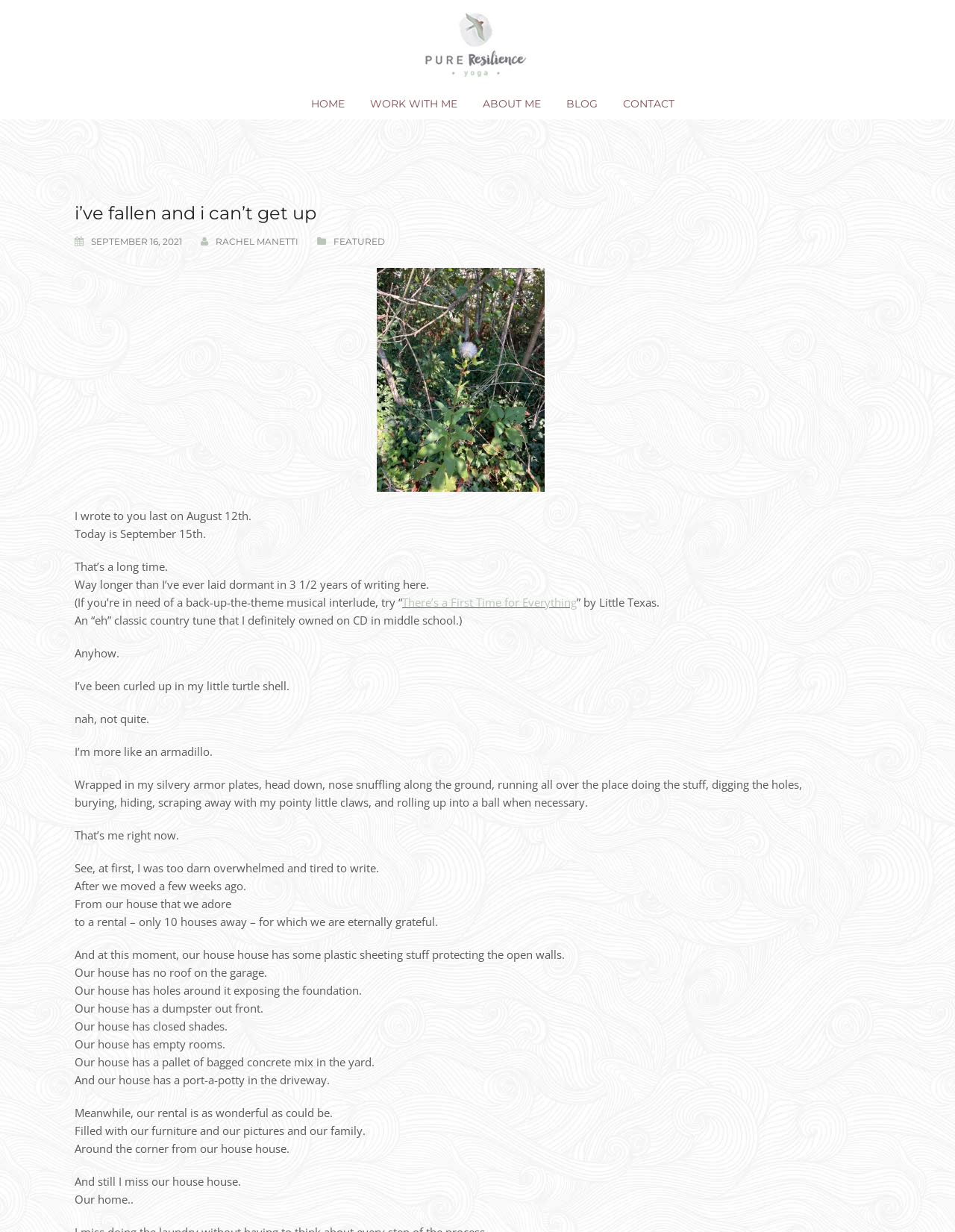What is the name of the blog?
Refer to the image and provide a concise answer in one word or phrase.

Pure Resilience Yoga with Rachel Manetti